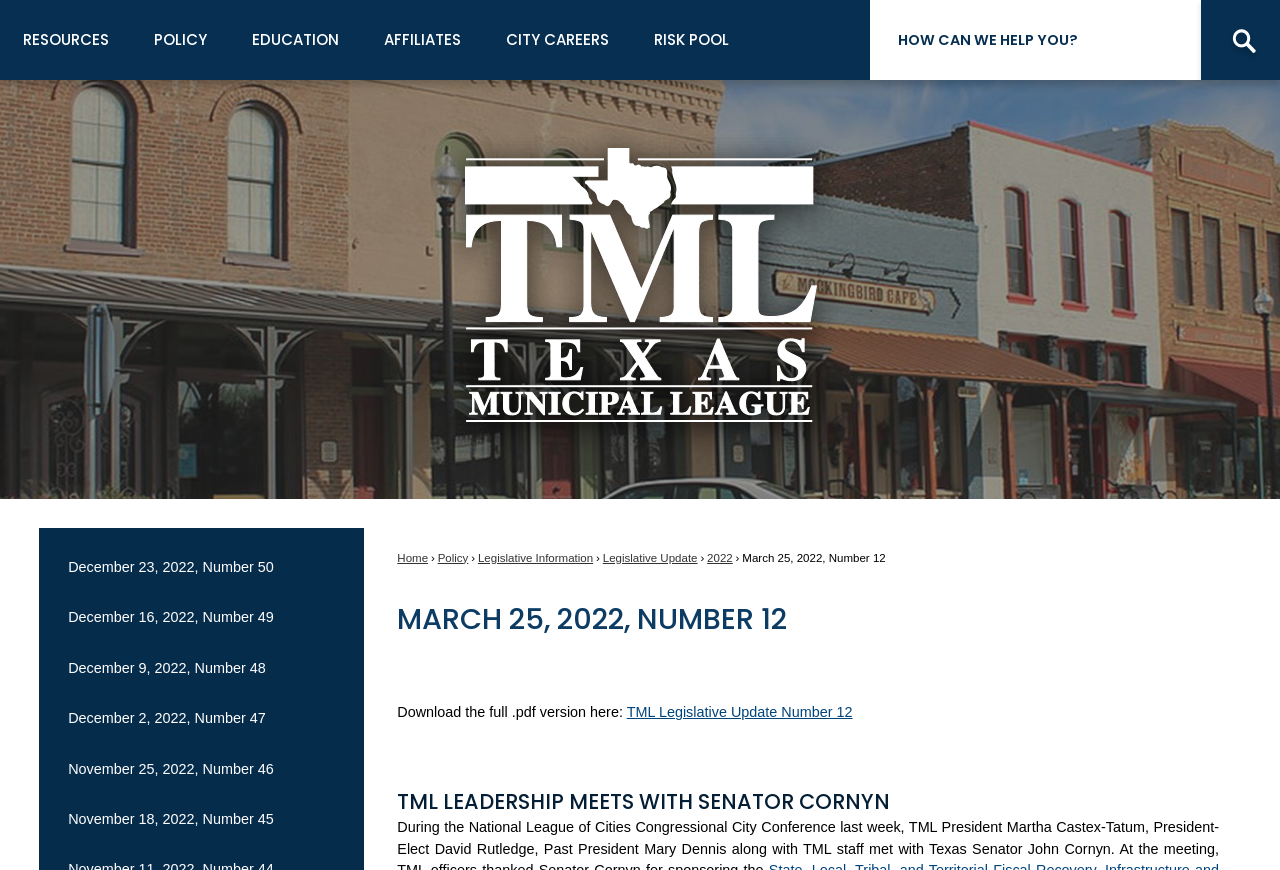Kindly determine the bounding box coordinates of the area that needs to be clicked to fulfill this instruction: "Click the 'About Us' button".

None